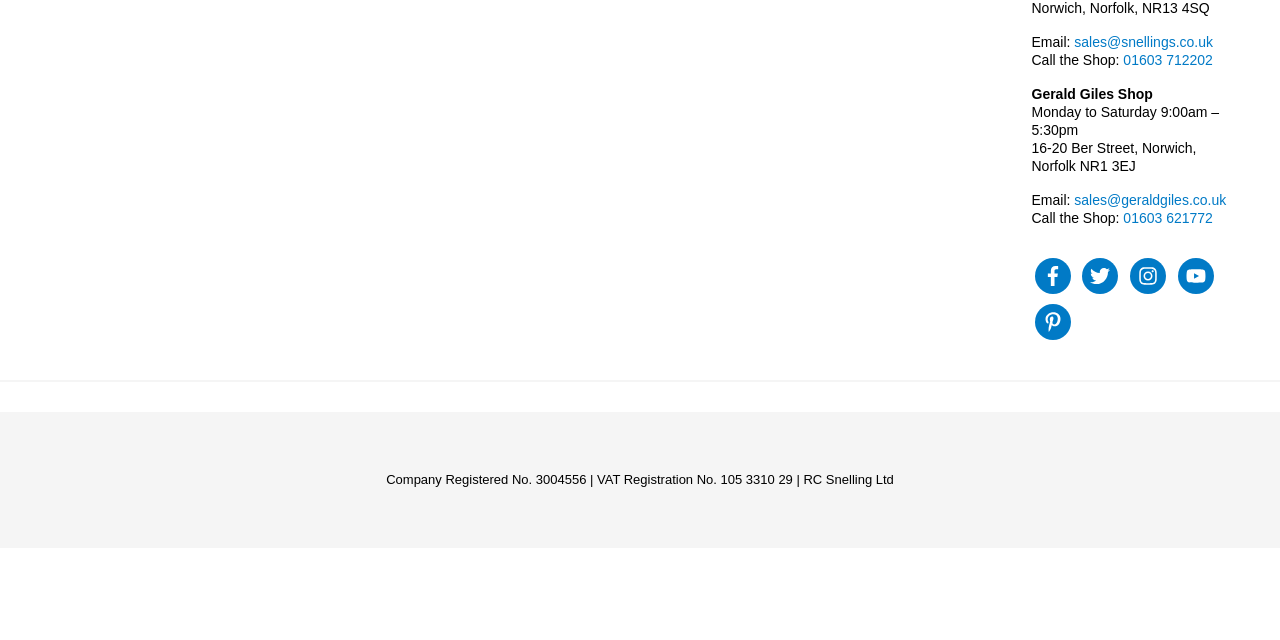Determine the bounding box coordinates for the HTML element mentioned in the following description: "01603 712202". The coordinates should be a list of four floats ranging from 0 to 1, represented as [left, top, right, bottom].

[0.878, 0.081, 0.948, 0.106]